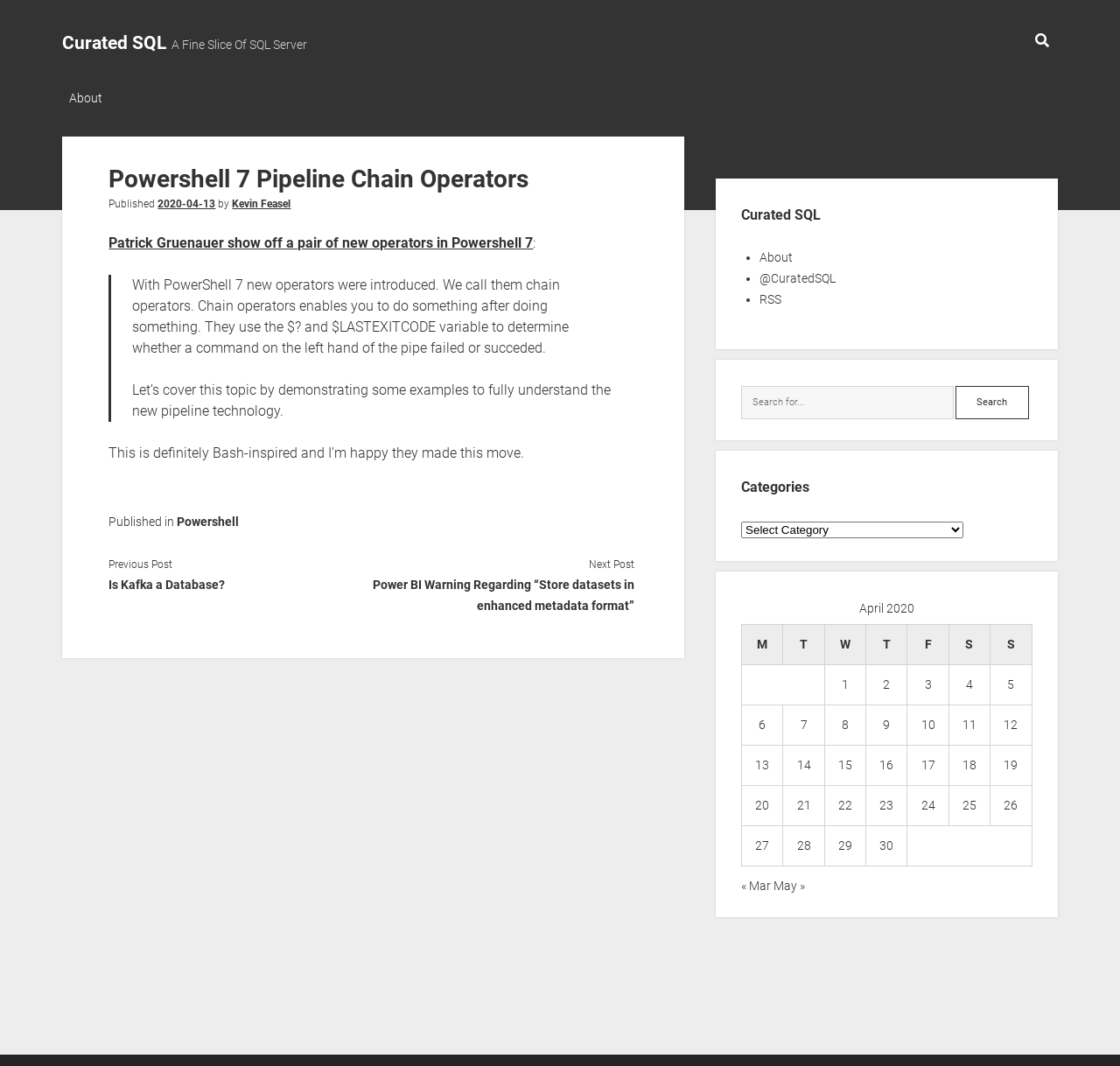Please identify the bounding box coordinates of the element's region that I should click in order to complete the following instruction: "Search for something". The bounding box coordinates consist of four float numbers between 0 and 1, i.e., [left, top, right, bottom].

[0.916, 0.024, 0.944, 0.054]